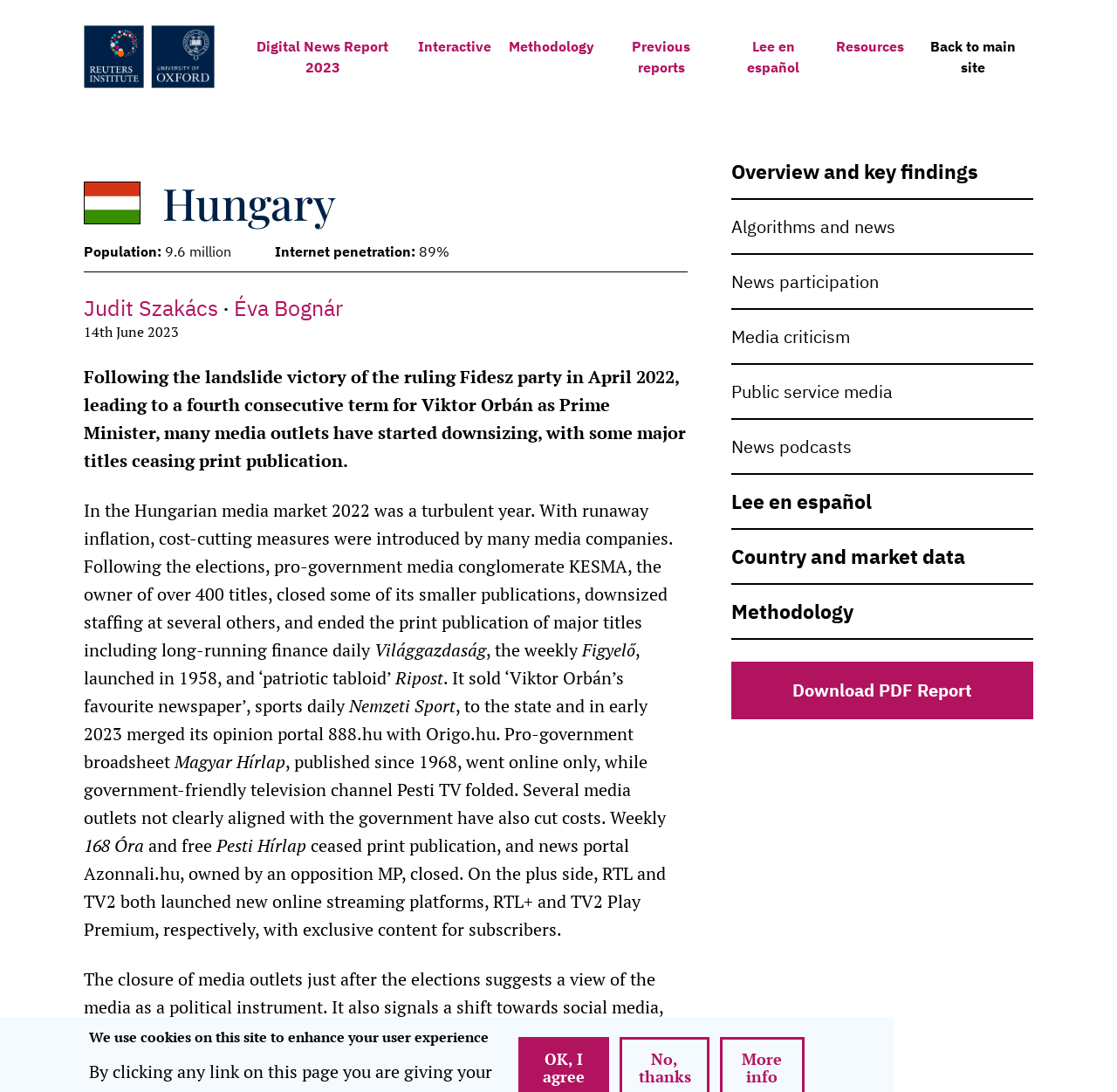Give a short answer using one word or phrase for the question:
What is the name of the television channel that folded?

Pesti TV